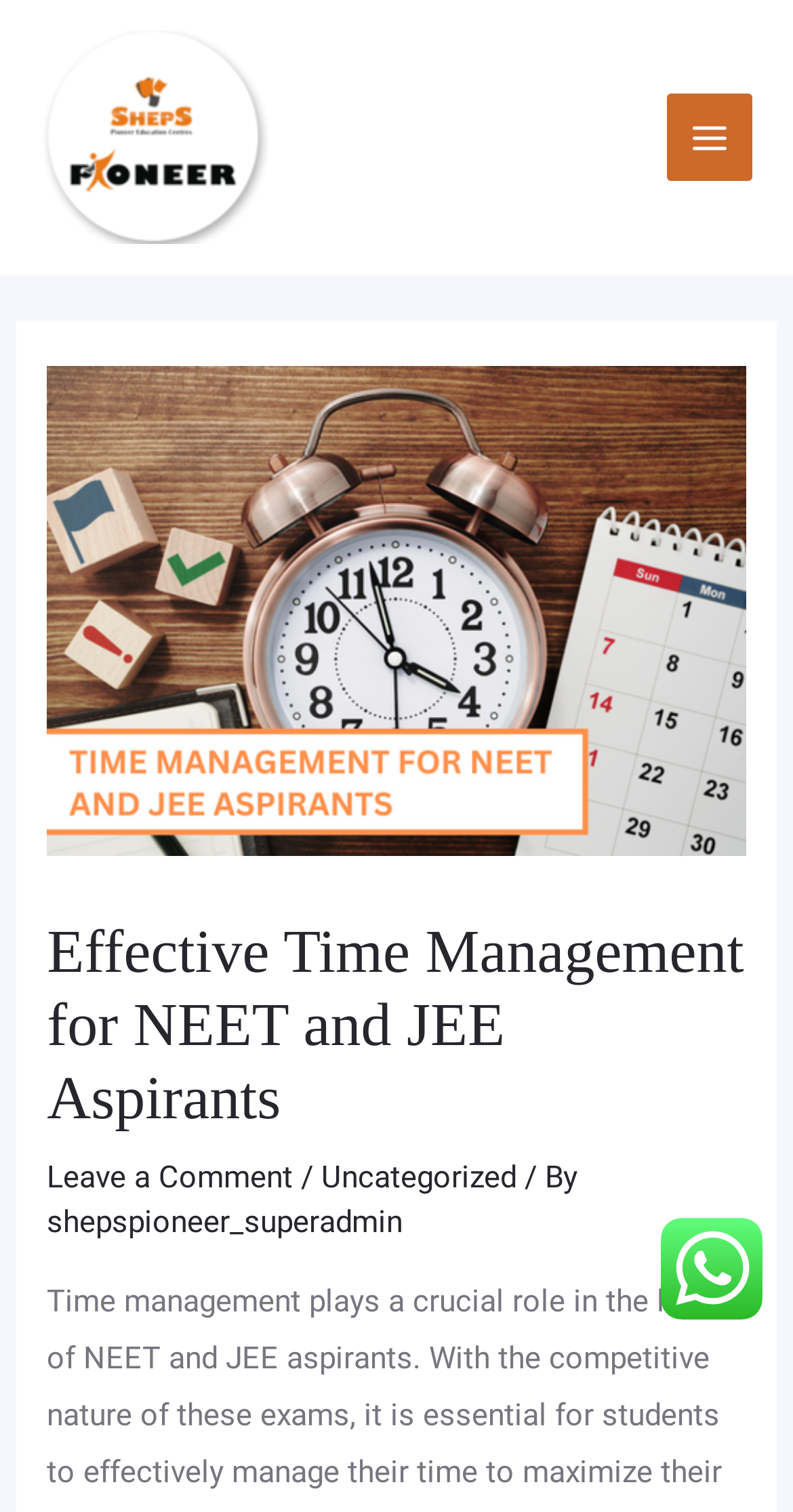What is the author of the article?
Answer the question with a detailed explanation, including all necessary information.

The author of the article is mentioned at the bottom of the webpage, with a link to the author's profile, which is 'shepspioneer_superadmin'.